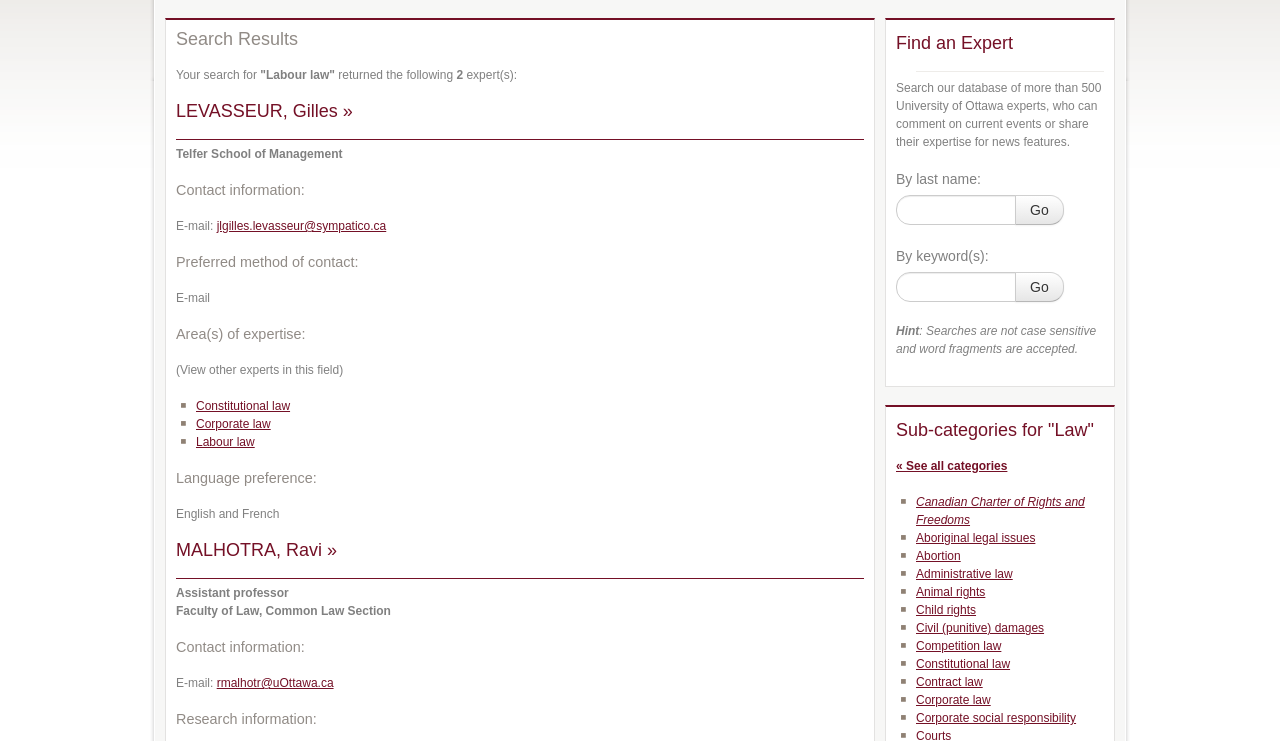Provide a brief response using a word or short phrase to this question:
How many sub-categories are listed for 'Law'?

15